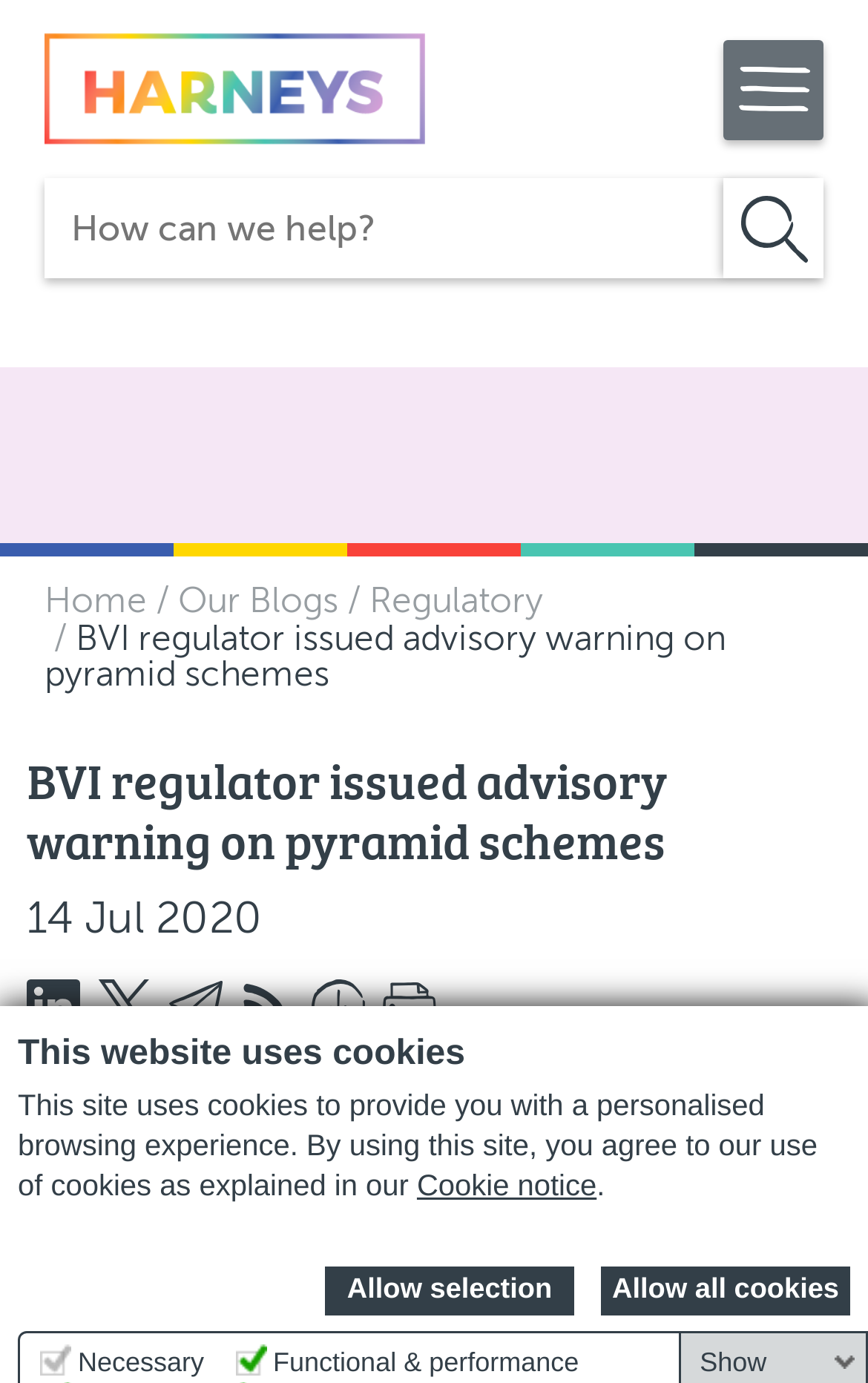Extract the bounding box for the UI element that matches this description: "BVI FSC".

[0.031, 0.779, 0.264, 0.827]